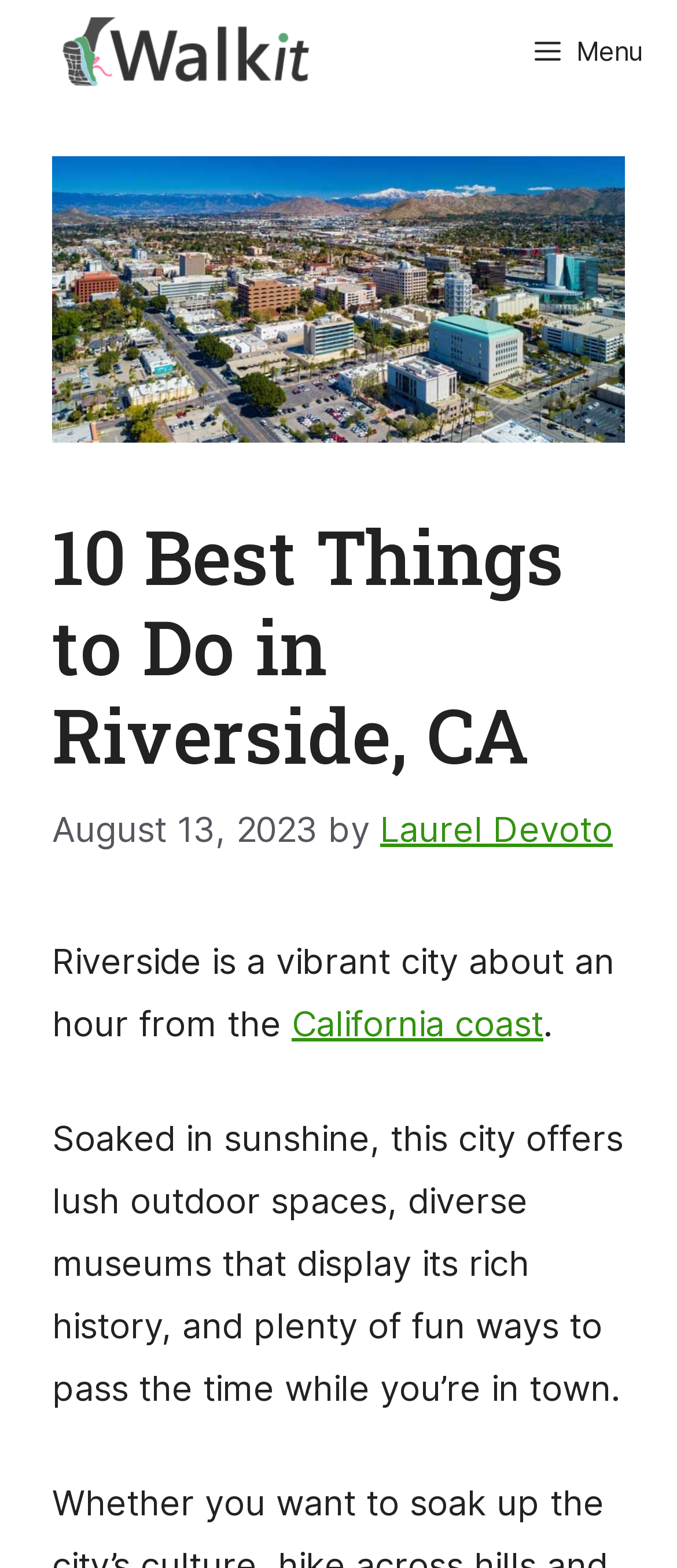Who is the author of the article?
With the help of the image, please provide a detailed response to the question.

I found the author of the article by looking at the link element in the content section, which is located below the main heading. The link element contains the text 'Laurel Devoto', indicating that it is the author of the article.